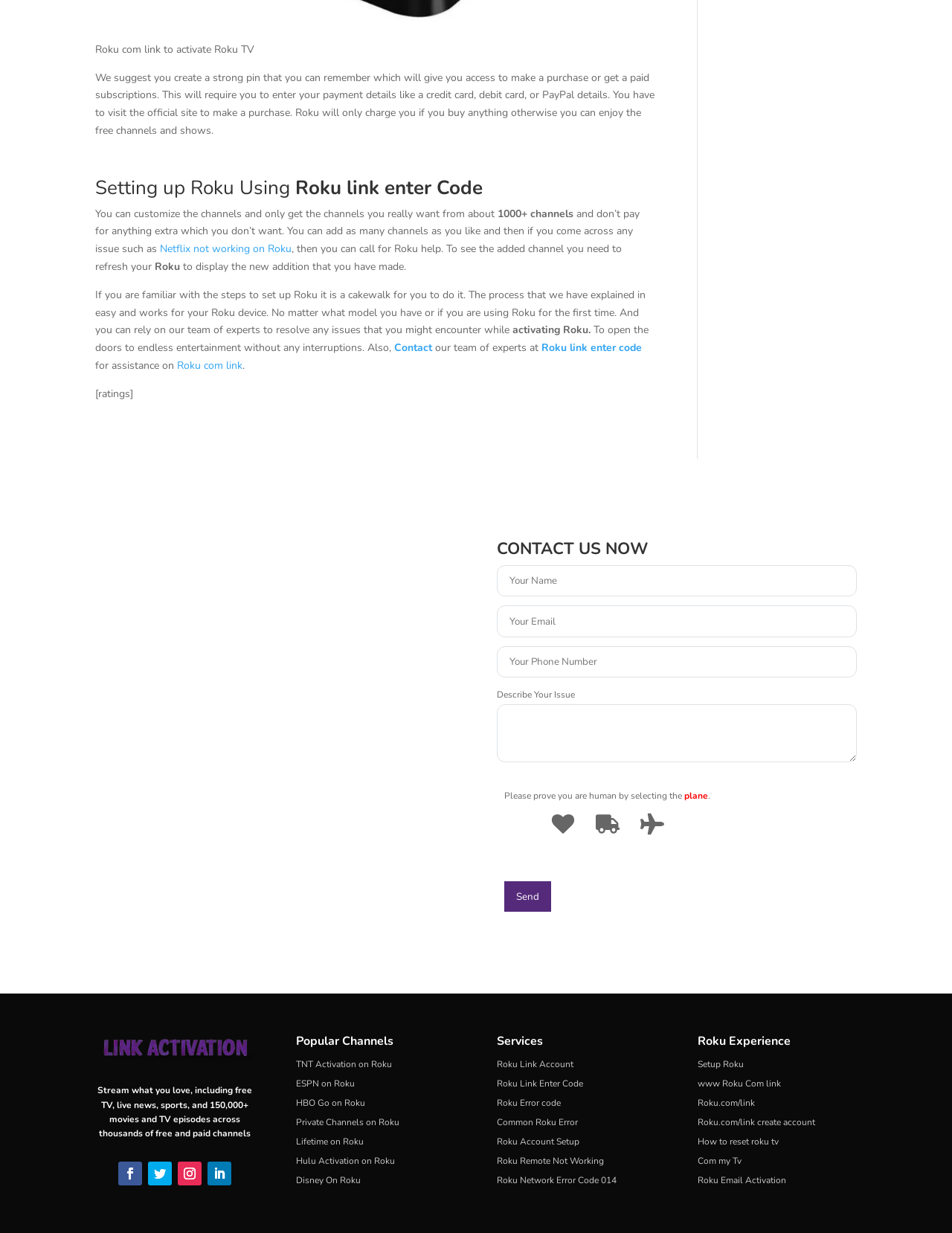What type of content is available on Roku?
Based on the image, answer the question with as much detail as possible.

According to the webpage, Roku offers a wide range of content, including free TV, live news, sports, and over 150,000 movies and TV episodes across thousands of free and paid channels.